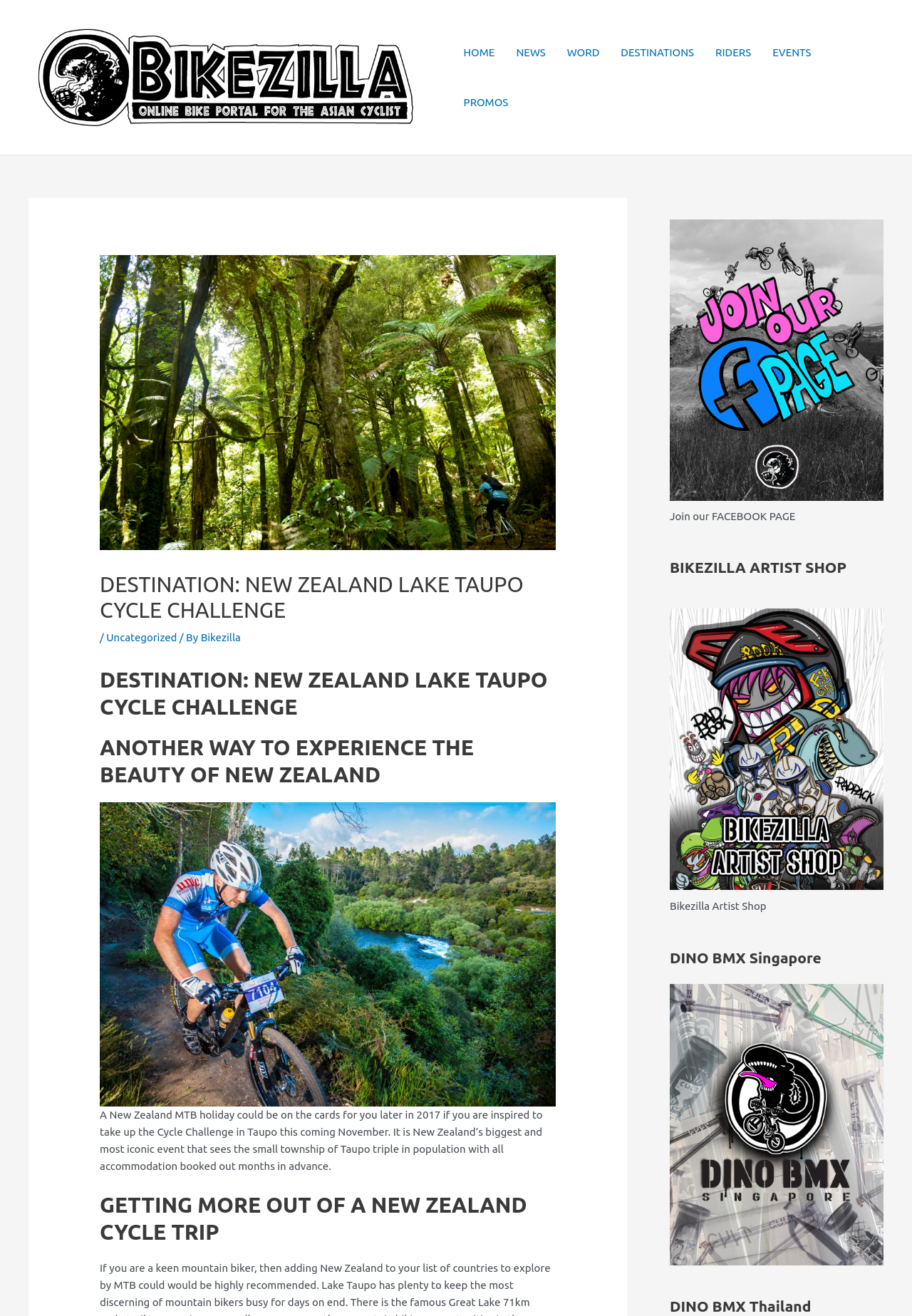Where is the Cycle Challenge event held?
Give a one-word or short phrase answer based on the image.

Taupo